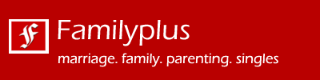What shape encloses the stylized letter 'F'?
Look at the image and answer the question using a single word or phrase.

Square